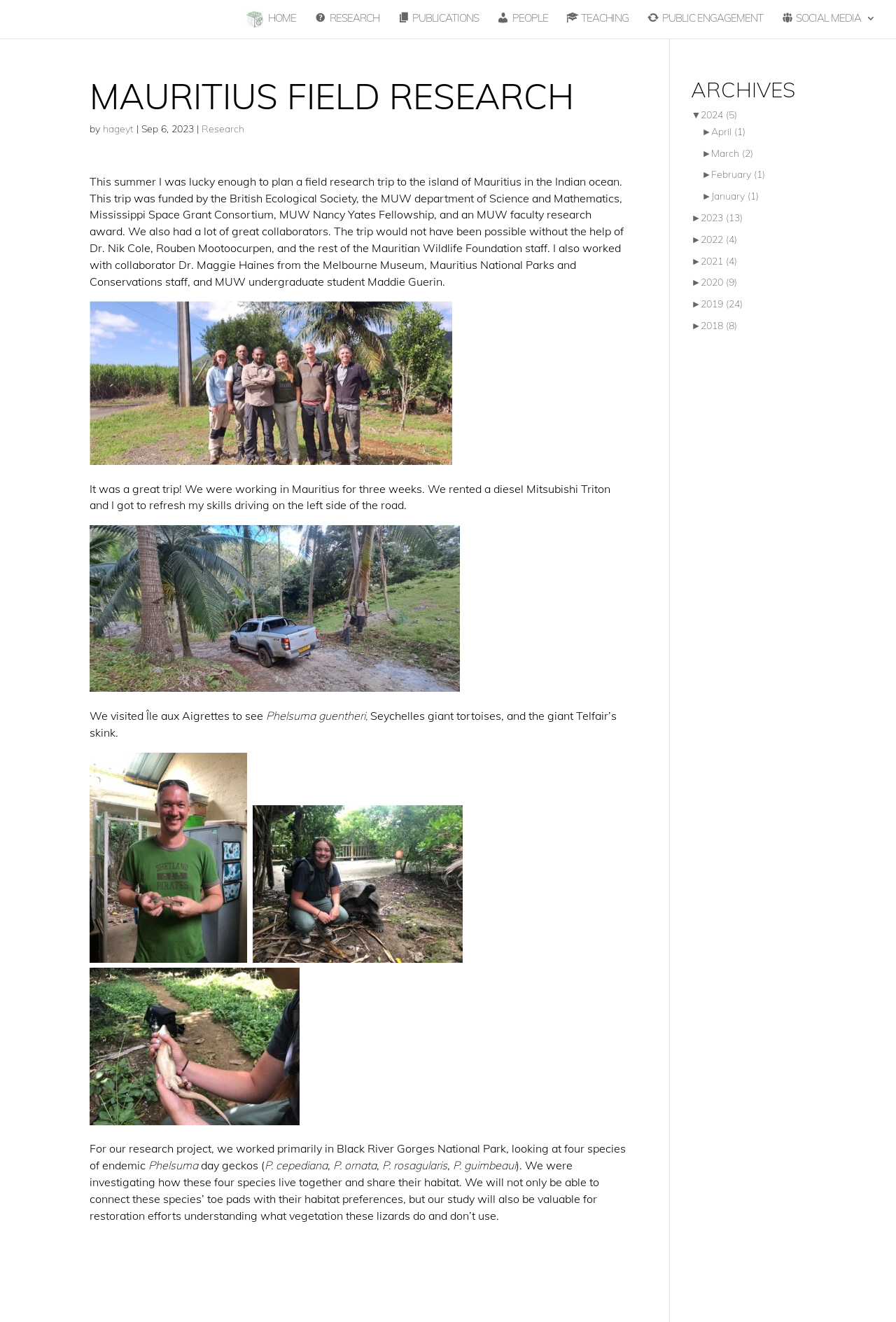Find the bounding box coordinates of the element to click in order to complete this instruction: "Visit the RESEARCH page". The bounding box coordinates must be four float numbers between 0 and 1, denoted as [left, top, right, bottom].

[0.351, 0.01, 0.423, 0.026]